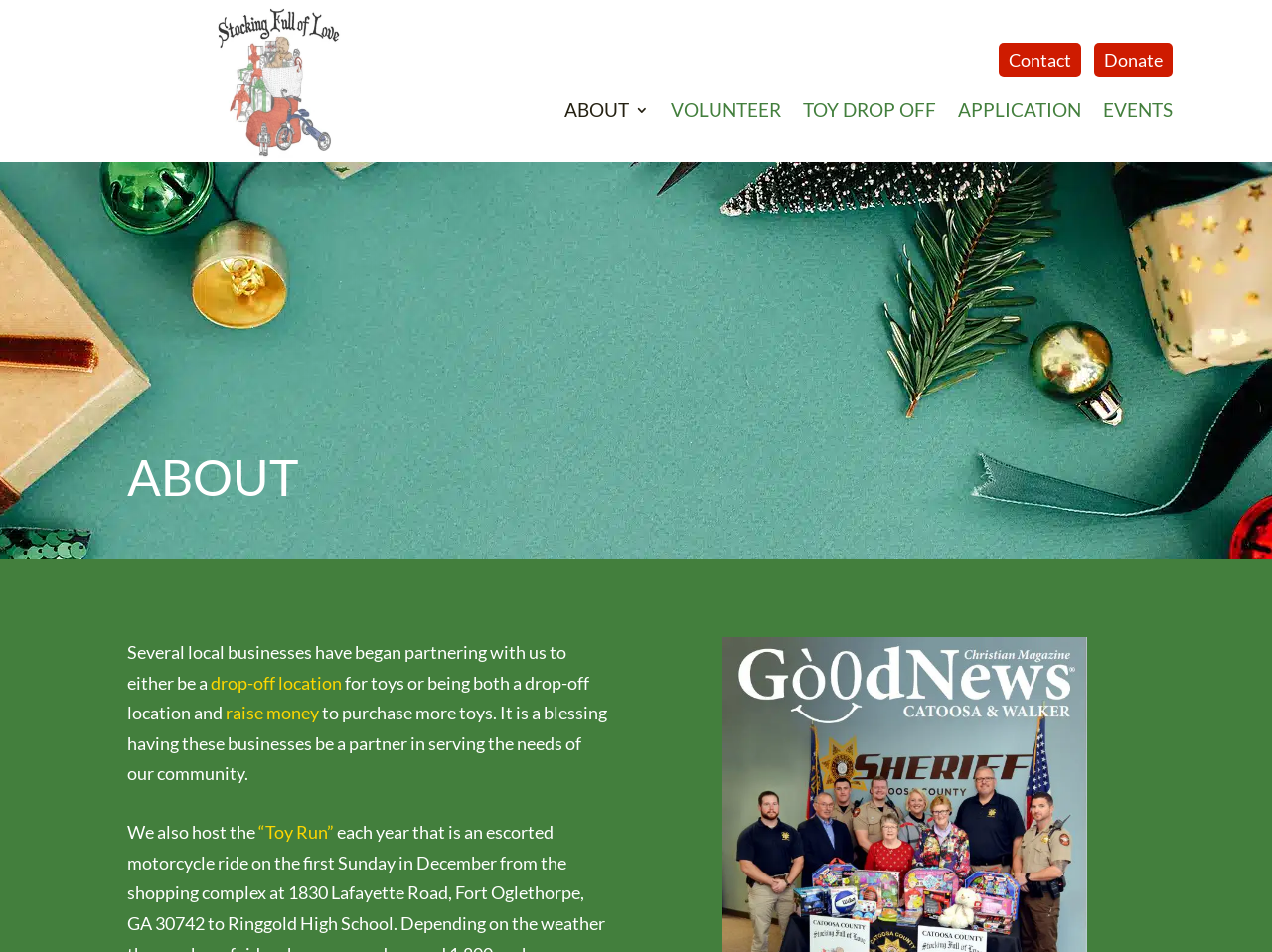Identify the bounding box for the UI element that is described as follows: "Toy Drop Off".

[0.631, 0.108, 0.736, 0.131]